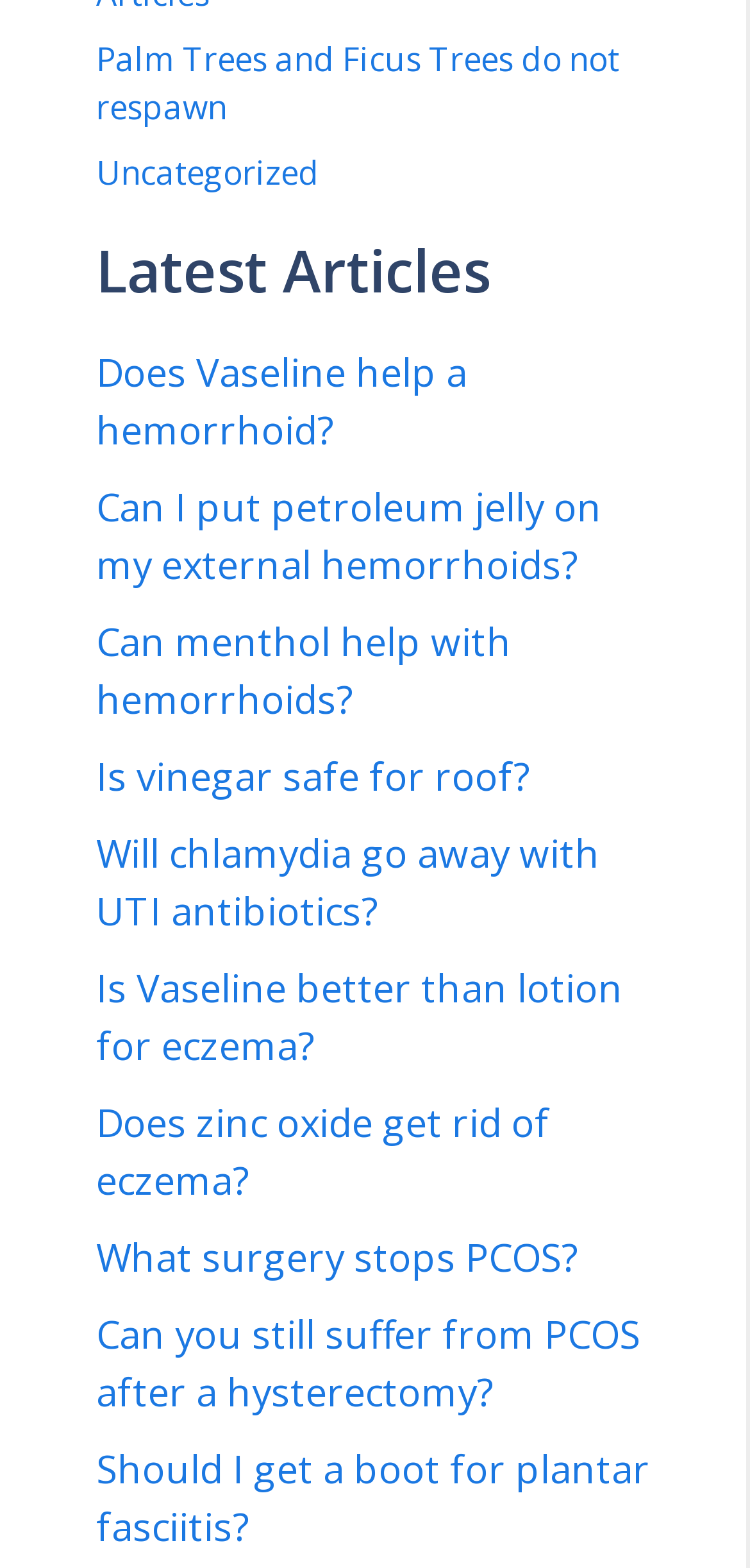Identify the bounding box coordinates for the element you need to click to achieve the following task: "Read about Palm Trees and Ficus Trees". Provide the bounding box coordinates as four float numbers between 0 and 1, in the form [left, top, right, bottom].

[0.128, 0.023, 0.826, 0.083]